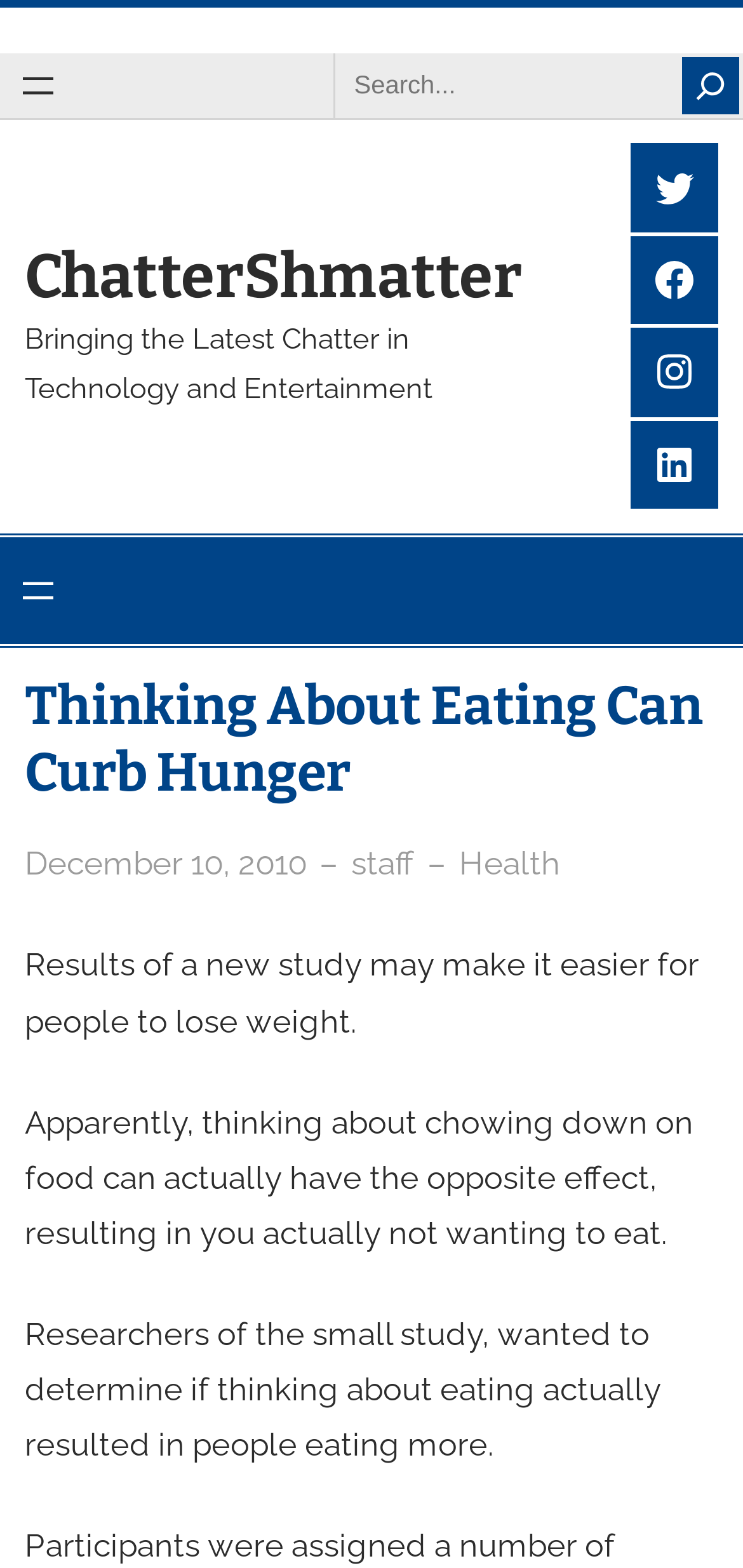How many social media links are there?
Please provide a comprehensive answer to the question based on the webpage screenshot.

There are four social media links located at the top-right corner of the webpage, which are Twitter, Facebook, Instagram, and LinkedIn.